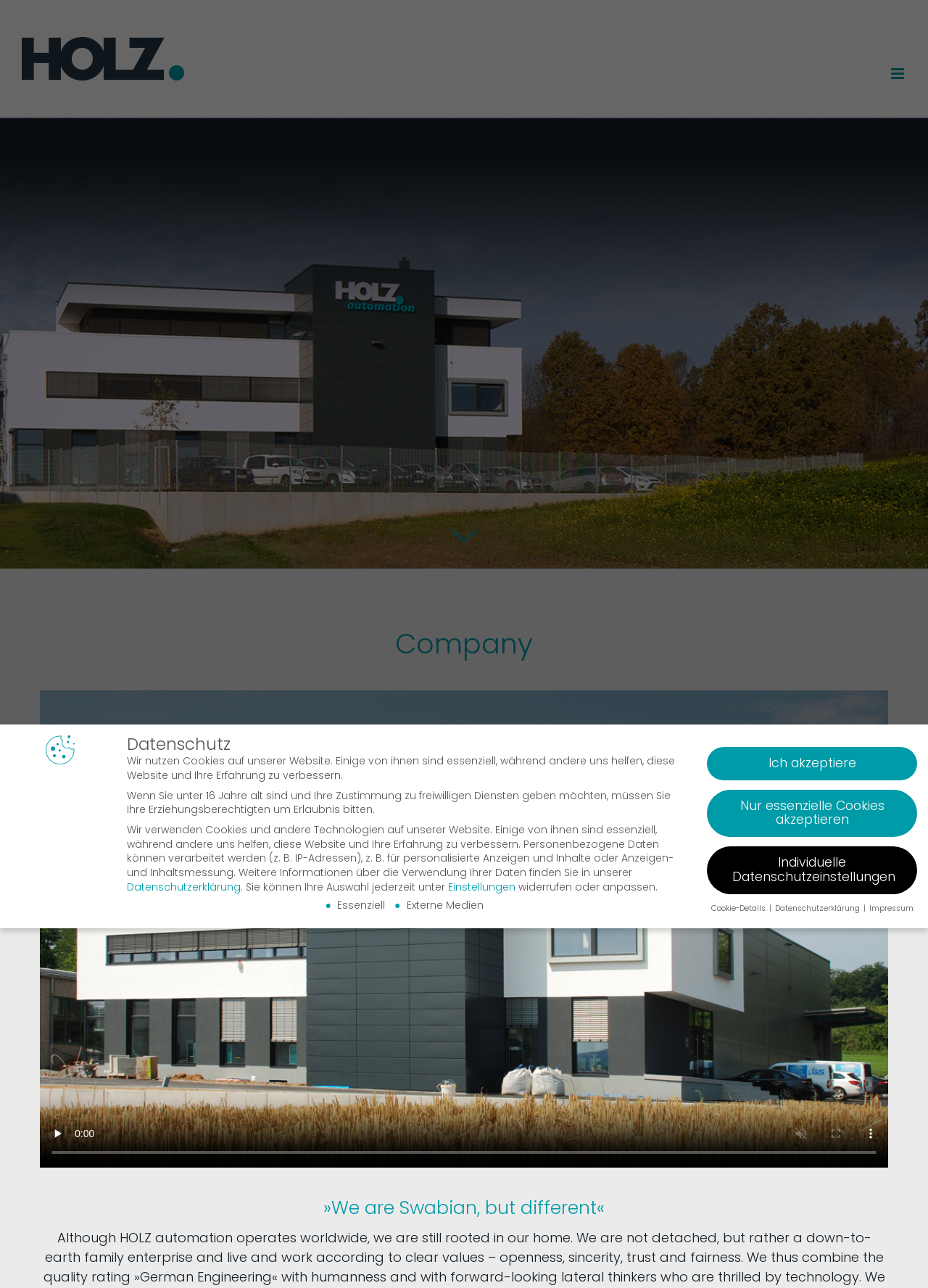Please determine the bounding box coordinates of the element's region to click for the following instruction: "Go to Top".

[0.059, 0.679, 0.093, 0.704]